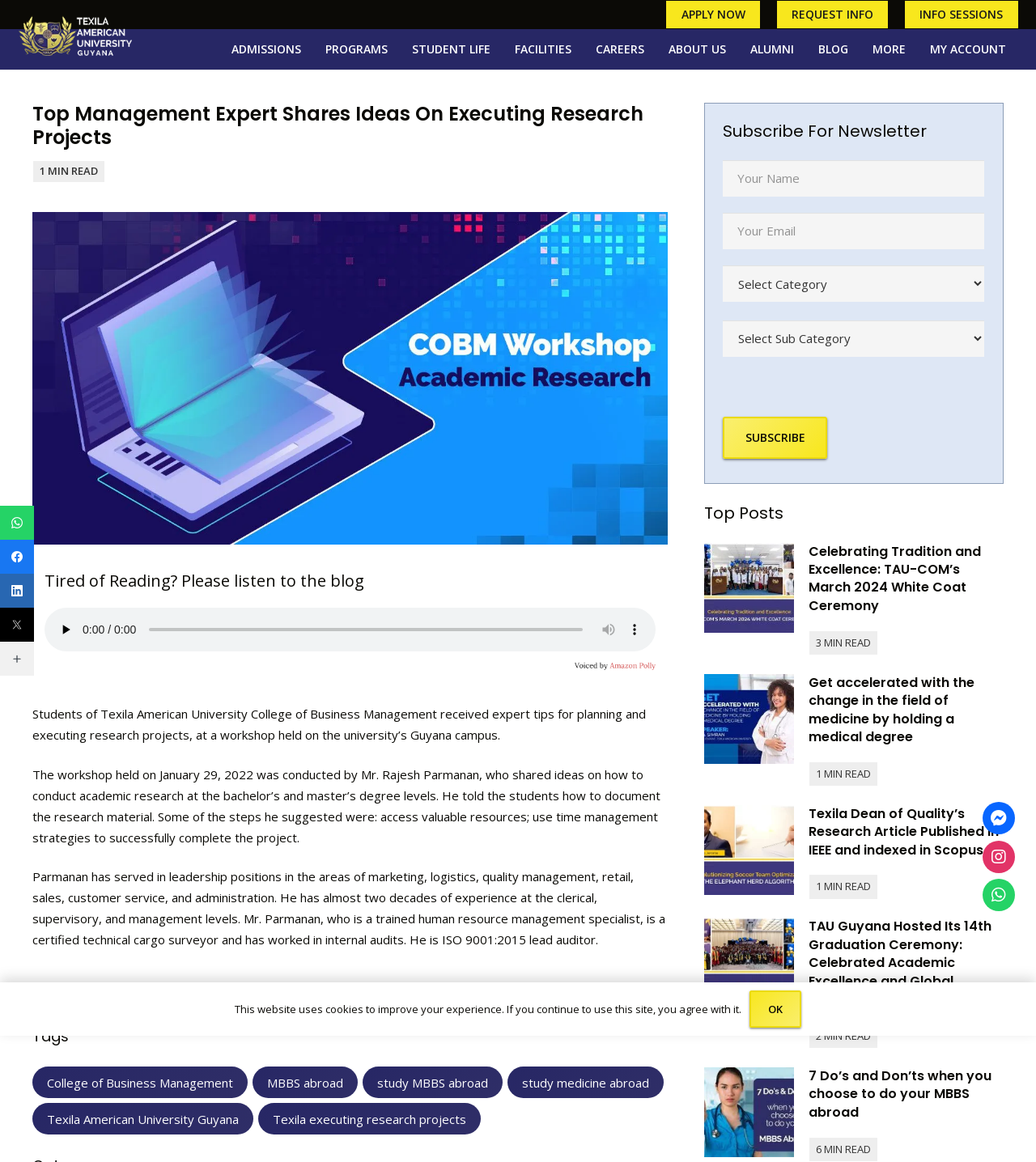Identify the bounding box coordinates of the element that should be clicked to fulfill this task: "Share on WhatsApp". The coordinates should be provided as four float numbers between 0 and 1, i.e., [left, top, right, bottom].

[0.0, 0.435, 0.033, 0.464]